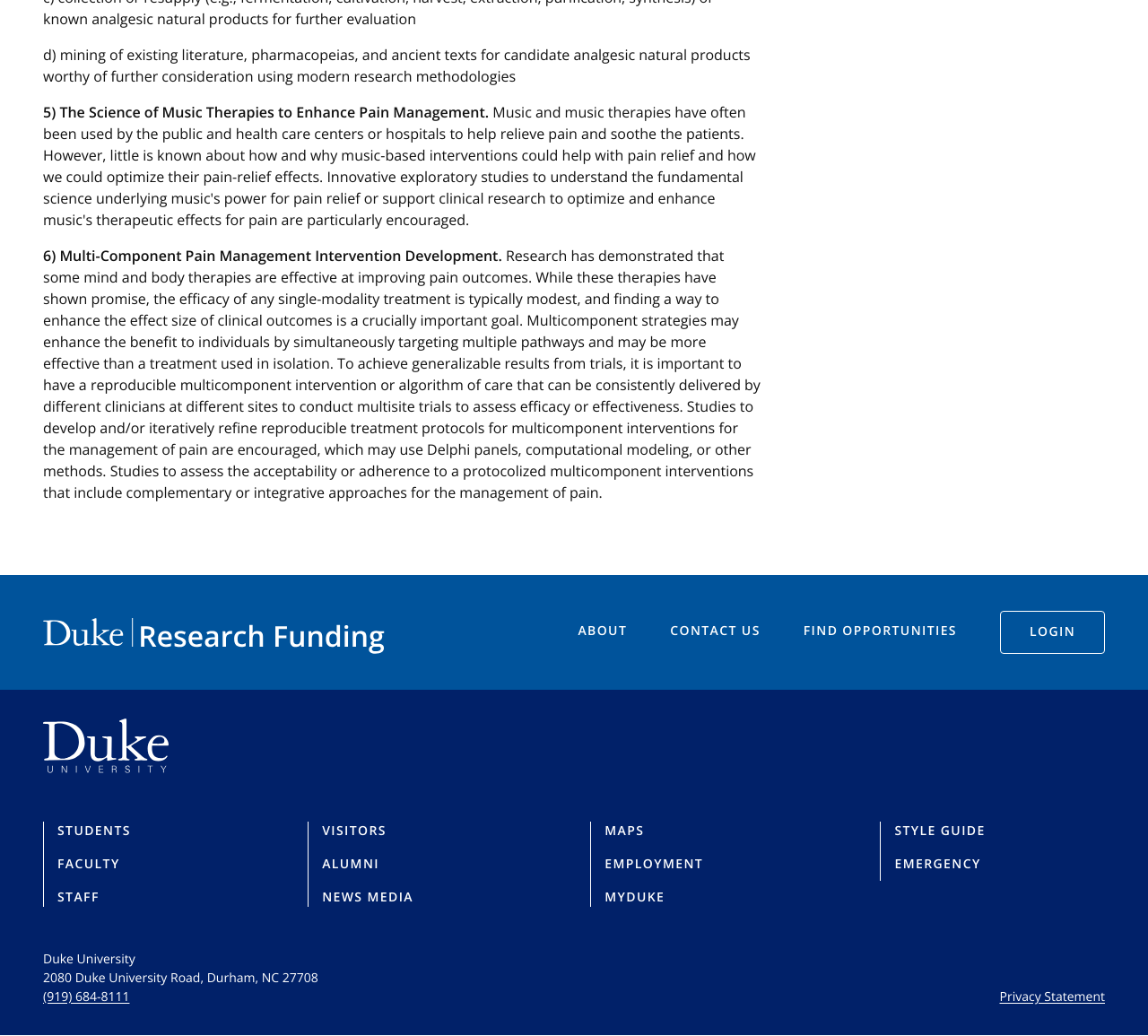Please provide a comprehensive answer to the question below using the information from the image: What is the purpose of the 'Research Funding' link?

The 'Research Funding' link is likely provided to access information related to research funding, which is a crucial aspect of research projects, especially in the context of pain management research described on this webpage.